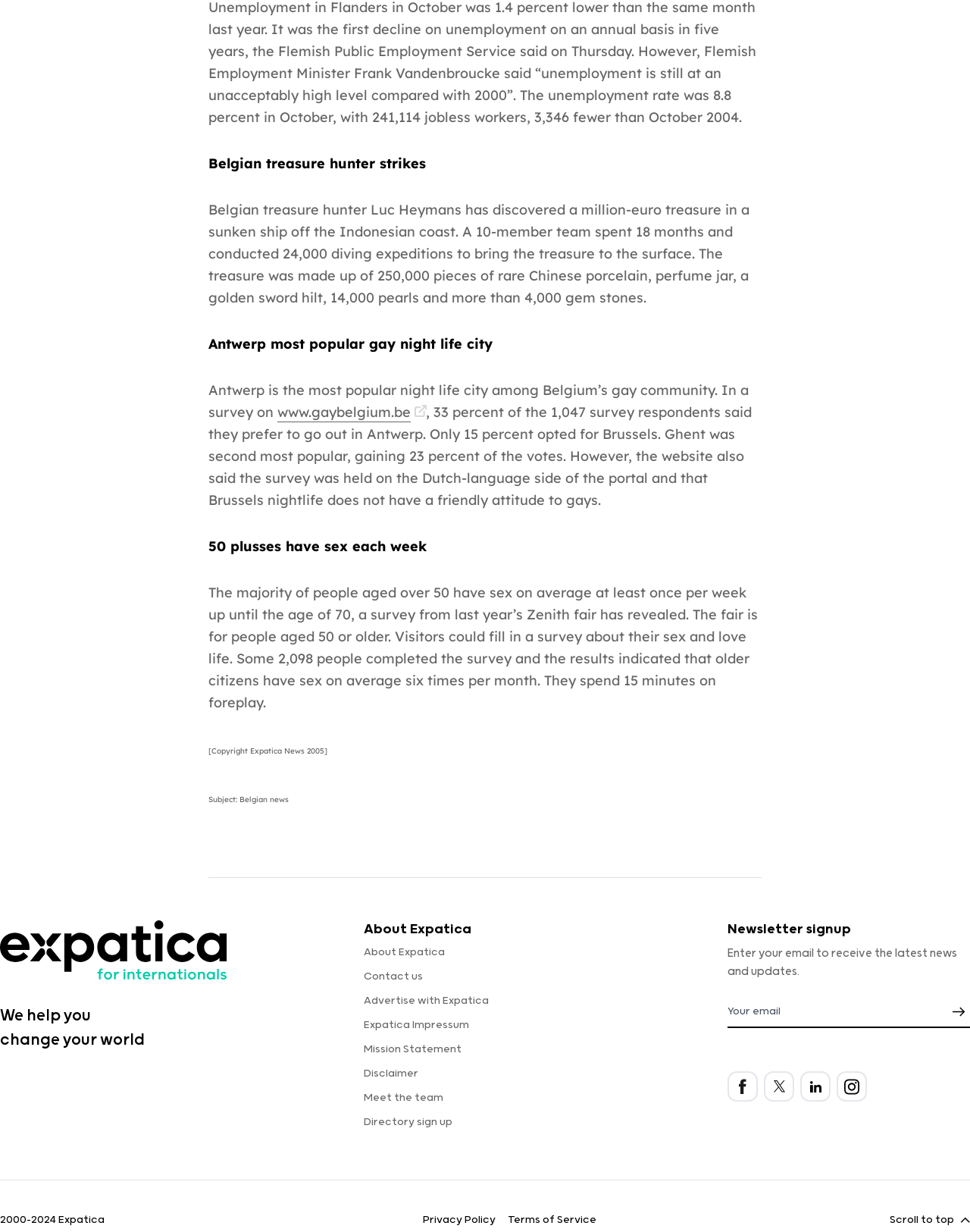Find and provide the bounding box coordinates for the UI element described here: "aria-label="Register Email"". The coordinates should be given as four float numbers between 0 and 1: [left, top, right, bottom].

[0.982, 0.814, 1.0, 0.828]